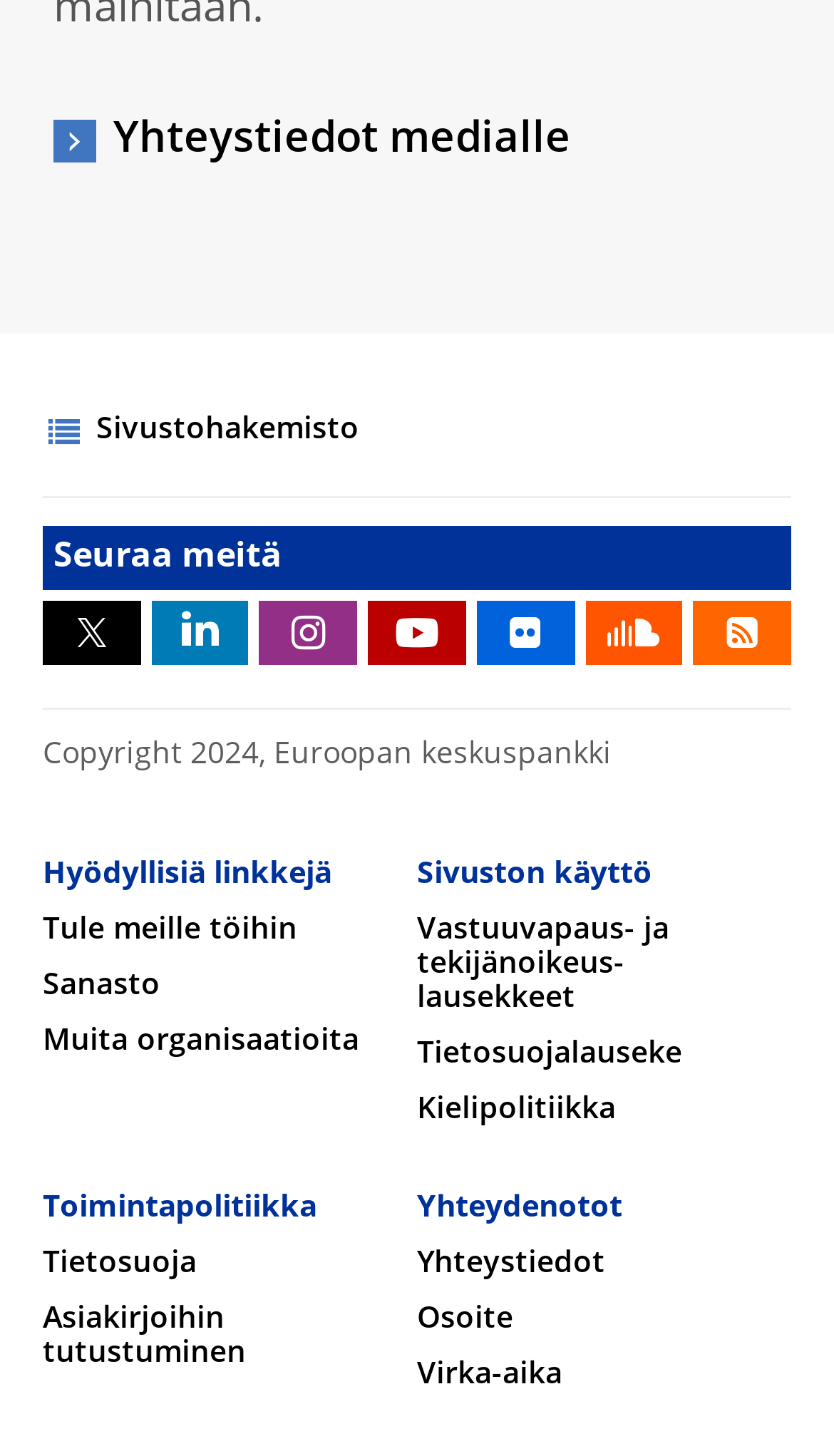What is the copyright year?
Refer to the image and provide a one-word or short phrase answer.

2024